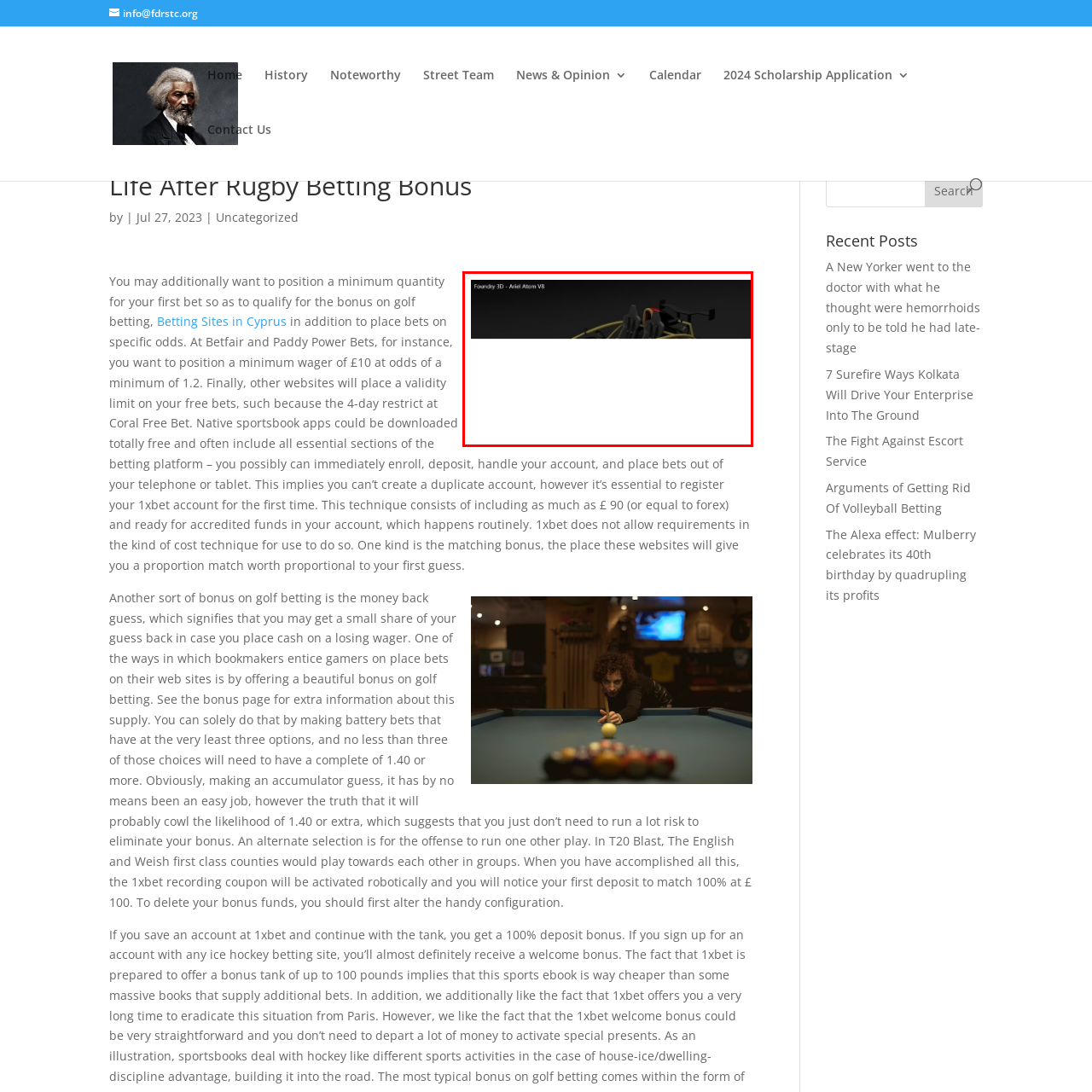Pay attention to the content inside the red bounding box and deliver a detailed answer to the following question based on the image's details: What is highlighted in the image?

The caption states that the sleek lines and aerodynamic structure of the Ariel Atom V8 are highlighted against a dark background, emphasizing its sleek aesthetics.